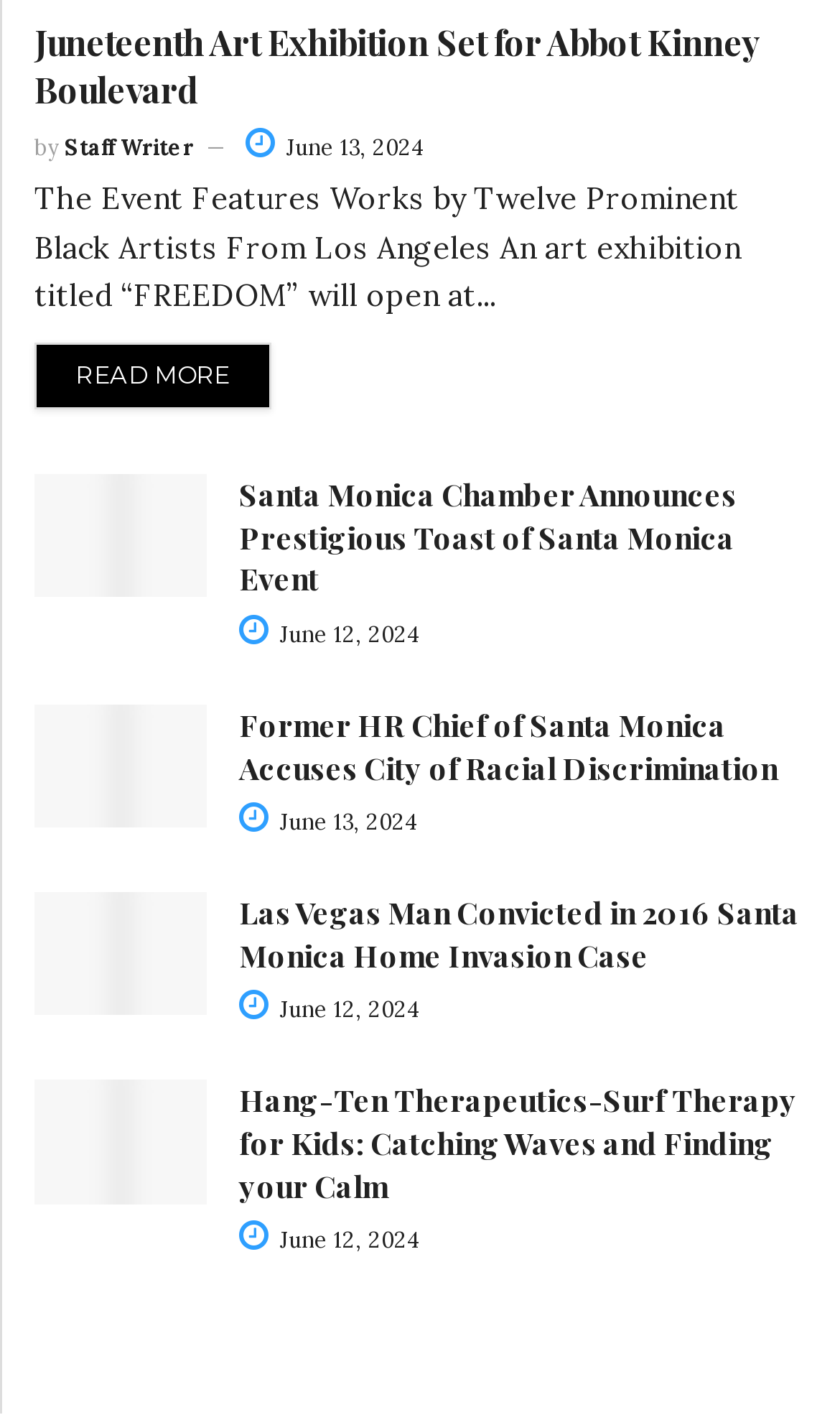Please identify the bounding box coordinates of the element I should click to complete this instruction: 'Read more about the Juneteenth Art Exhibition'. The coordinates should be given as four float numbers between 0 and 1, like this: [left, top, right, bottom].

[0.041, 0.241, 0.323, 0.289]